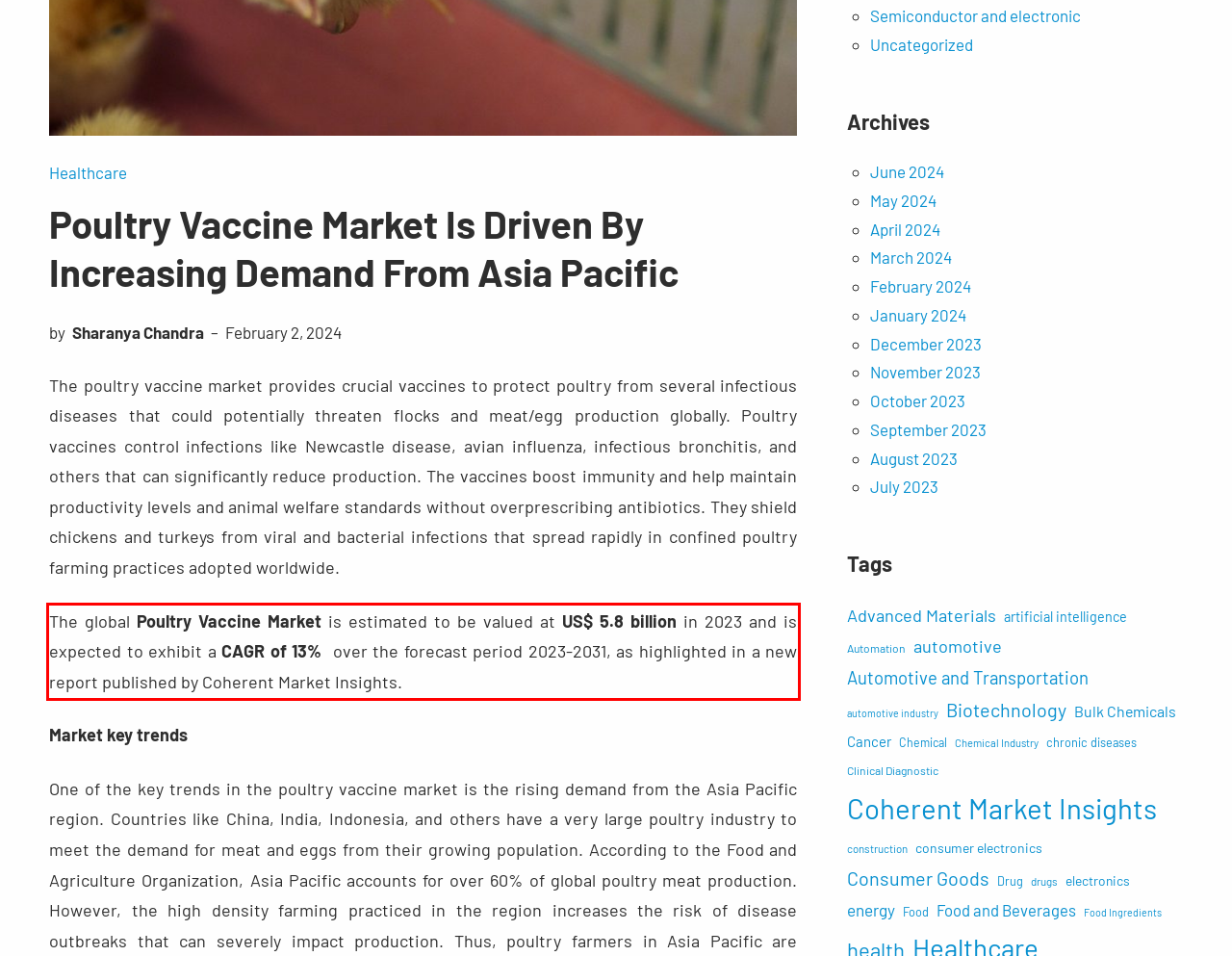You are given a screenshot with a red rectangle. Identify and extract the text within this red bounding box using OCR.

The global Poultry Vaccine Market is estimated to be valued at US$ 5.8 billion in 2023 and is expected to exhibit a CAGR of 13% over the forecast period 2023-2031, as highlighted in a new report published by Coherent Market Insights.